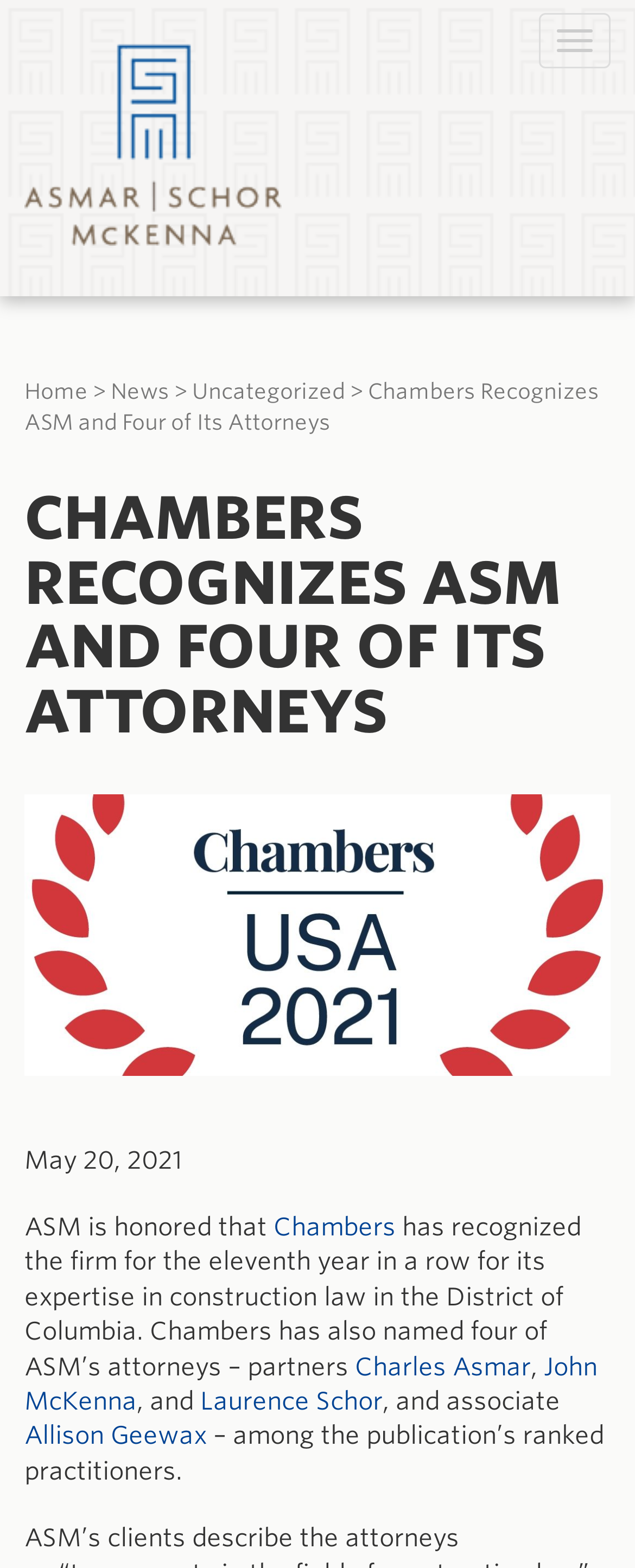Provide a brief response using a word or short phrase to this question:
What is the name of the publication that ranked the attorneys?

Chambers